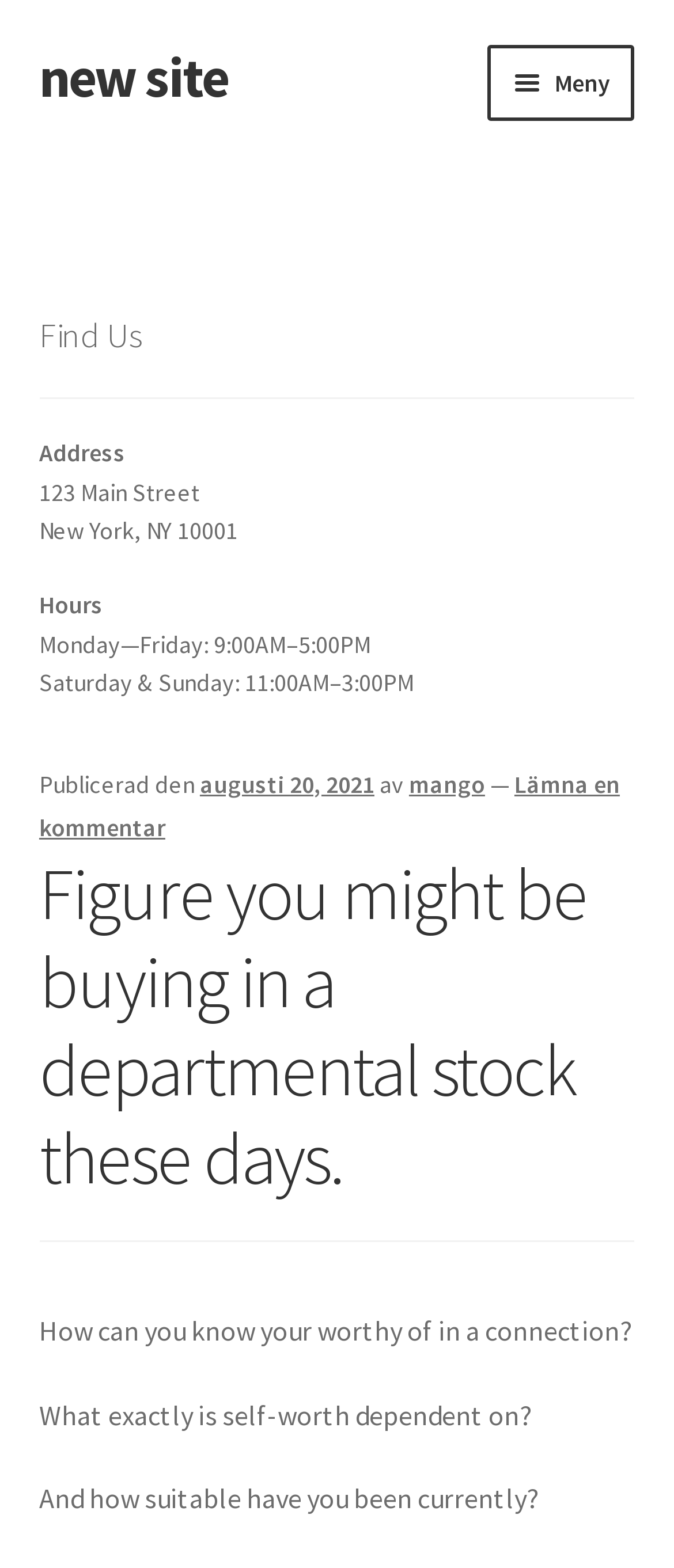Specify the bounding box coordinates of the element's area that should be clicked to execute the given instruction: "Click on the 'Sample Page' link". The coordinates should be four float numbers between 0 and 1, i.e., [left, top, right, bottom].

[0.058, 0.374, 0.942, 0.433]